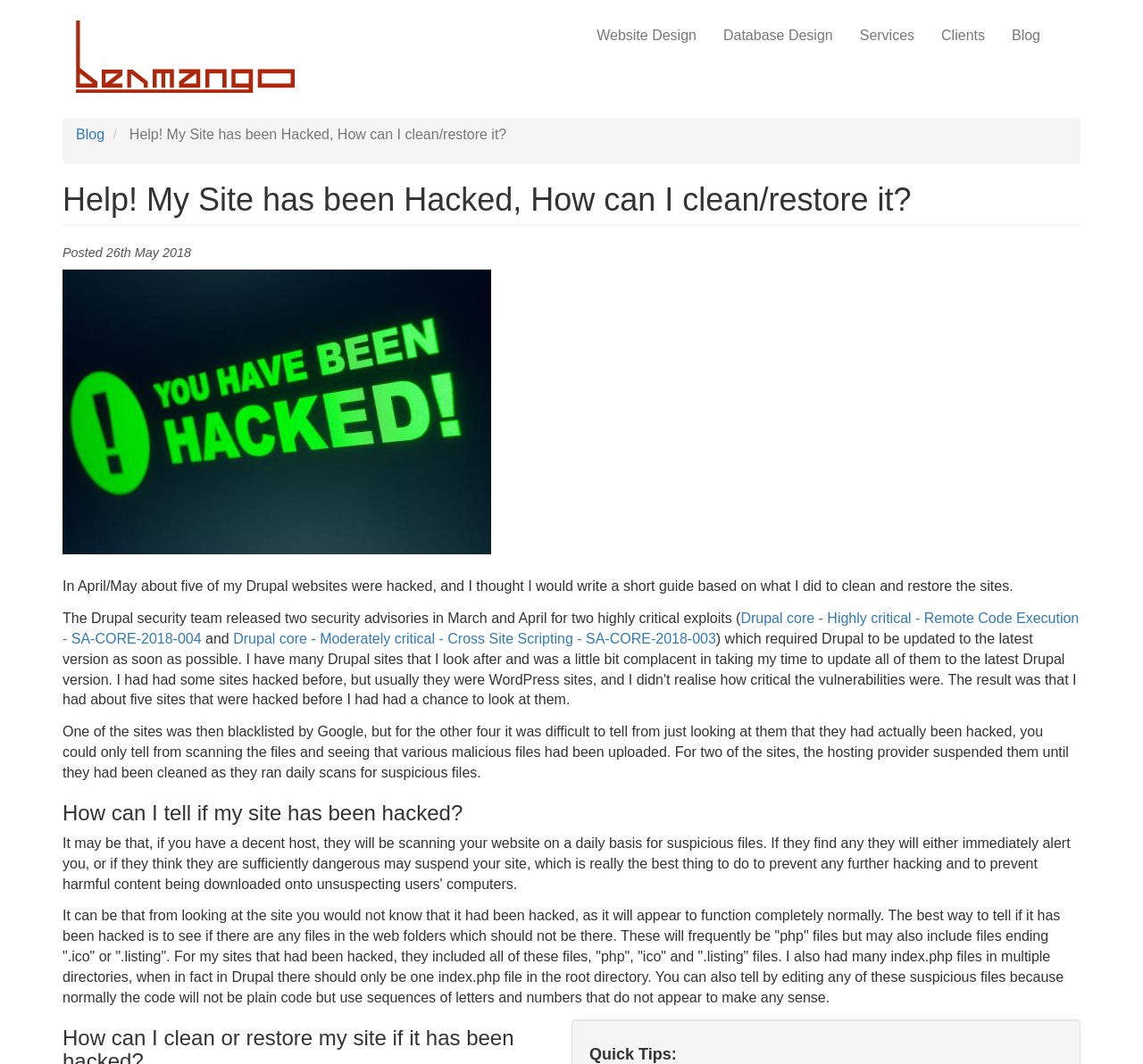Identify the bounding box coordinates of the clickable section necessary to follow the following instruction: "Click the 'Drupal core - Moderately critical - Cross Site Scripting - SA-CORE-2018-003' link". The coordinates should be presented as four float numbers from 0 to 1, i.e., [left, top, right, bottom].

[0.204, 0.593, 0.626, 0.607]